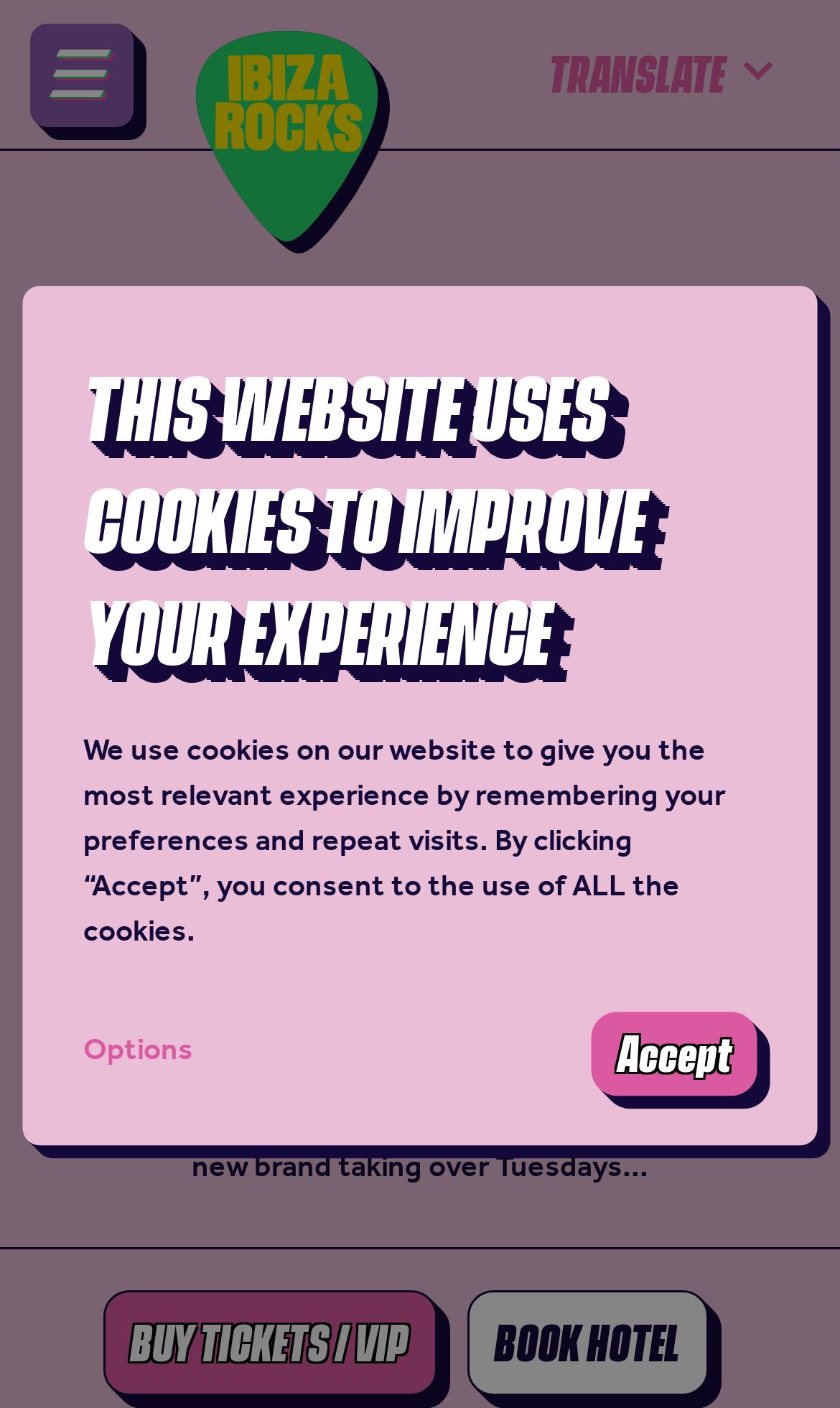What can be done with the 'BUY TICKETS / VIP' button?
Examine the image and provide an in-depth answer to the question.

The 'BUY TICKETS / VIP' button is likely to be used to purchase tickets or VIP packages for an event, as it is a call-to-action button placed prominently on the webpage.